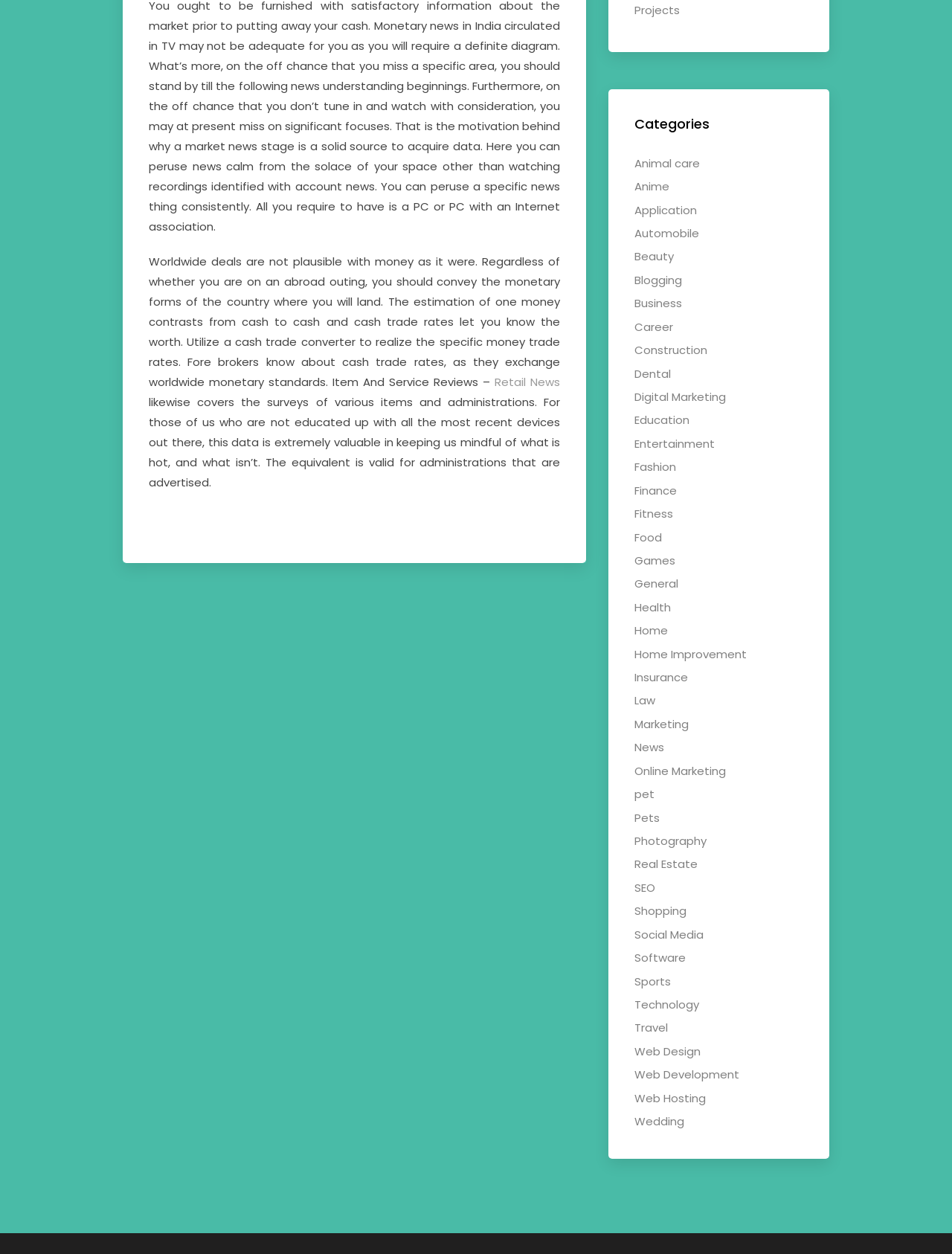What is the purpose of a currency exchange converter? Using the information from the screenshot, answer with a single word or phrase.

To know exchange rates